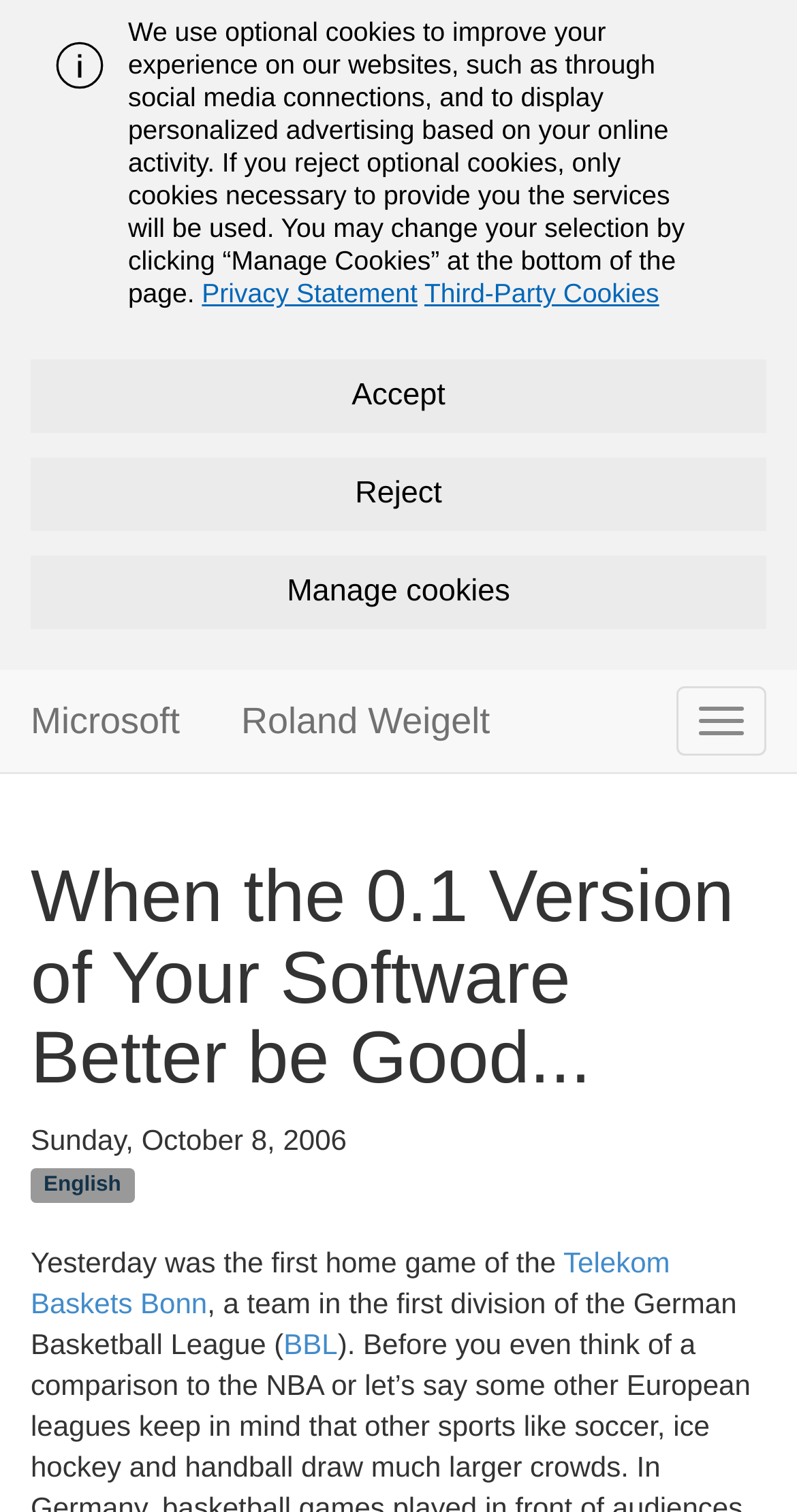What is the name of the basketball team mentioned?
Please look at the screenshot and answer using one word or phrase.

Telekom Baskets Bonn